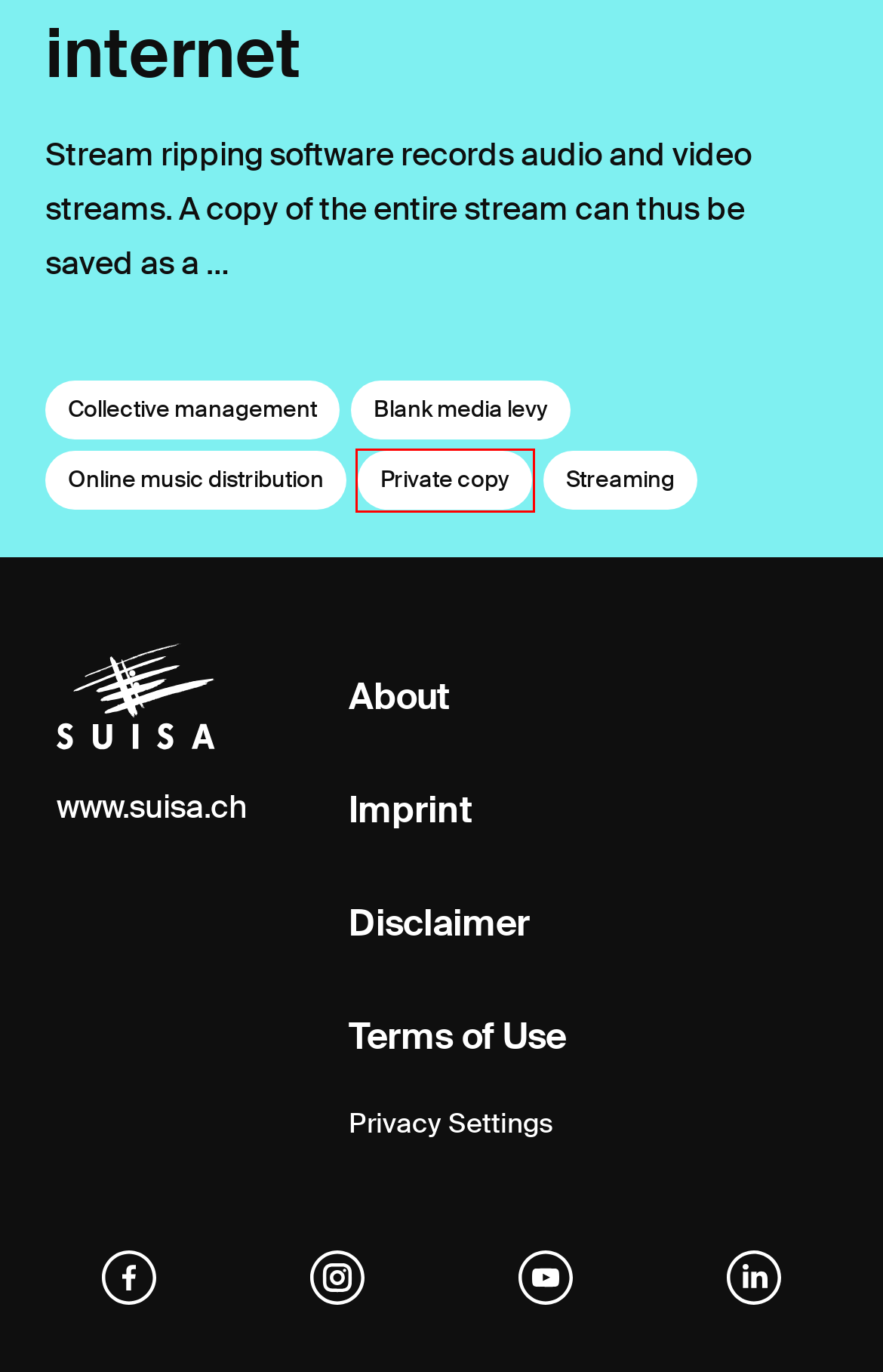You are given a webpage screenshot where a red bounding box highlights an element. Determine the most fitting webpage description for the new page that loads after clicking the element within the red bounding box. Here are the candidates:
A. About - SUISAblog.ch
B. Terms of Use - SUISAblog.ch
C. Private copy - SUISAblog.ch
D. Imprint - SUISAblog.ch
E. Disclaimer - SUISAblog.ch
F. Copyright remuneration - SUISAblog.ch
G. Copyright - SUISAblog.ch
H. Work exploitation on the internet - SUISAblog.ch

C